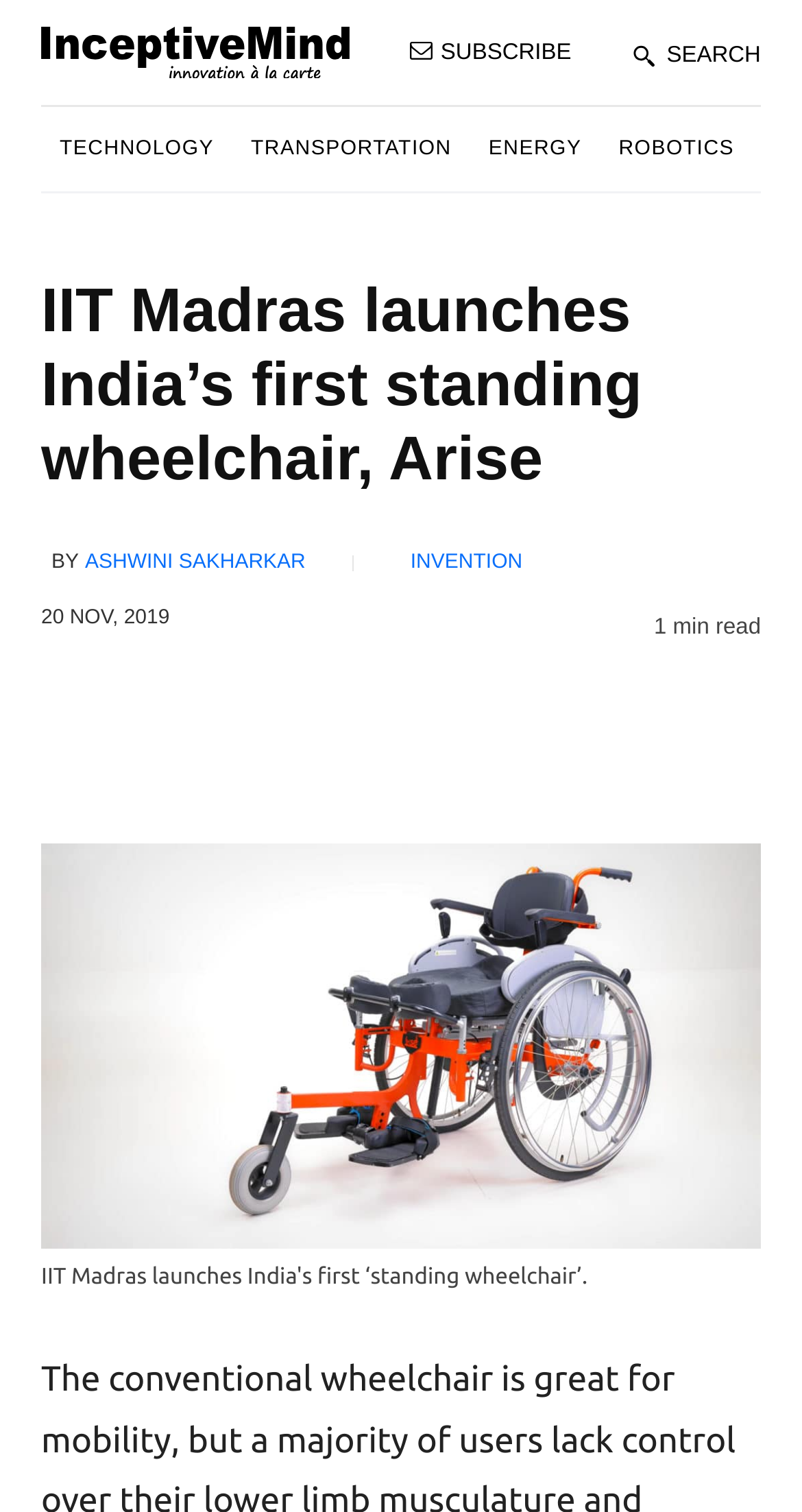Provide a thorough description of the webpage you see.

The webpage is about the launch of India's first indigenously-designed 'standing wheelchair' by IIT Madras. At the top left, there is a link to "innovation à la carte" accompanied by an image. On the top right, there are three links: "SUBSCRIBE", "SEARCH", and an image. Below these links, there are four category links: "TECHNOLOGY", "TRANSPORTATION", "ENERGY", and "ROBOTICS".

The main content of the webpage is a news article with a heading "IIT Madras launches India’s first standing wheelchair, Arise". The article is attributed to "ASHWINI SAKHARKAR" and has a timestamp of "20 NOV, 2019". There is a link to a related topic "INVENTION" on the right side of the author's name.

Below the article's heading, there is a figure with an image of the standing wheelchair and a link to the article's content. The figure also has a caption. On the left side of the figure, there are five social media links represented by icons.

The webpage has a clean layout, with a prominent heading and a clear structure, making it easy to navigate and read.